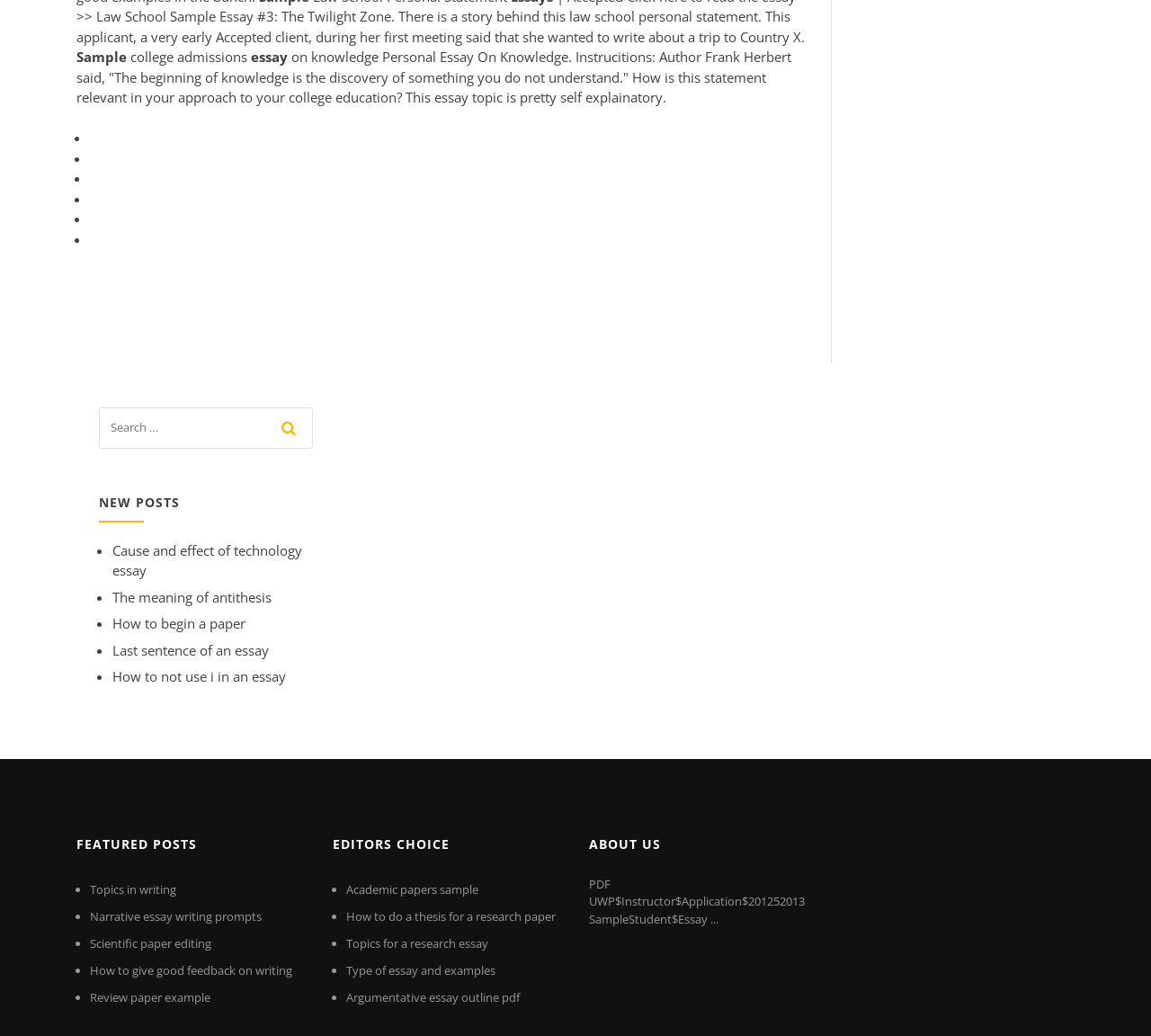Please identify the bounding box coordinates of the element's region that should be clicked to execute the following instruction: "search for a topic". The bounding box coordinates must be four float numbers between 0 and 1, i.e., [left, top, right, bottom].

[0.086, 0.394, 0.271, 0.442]